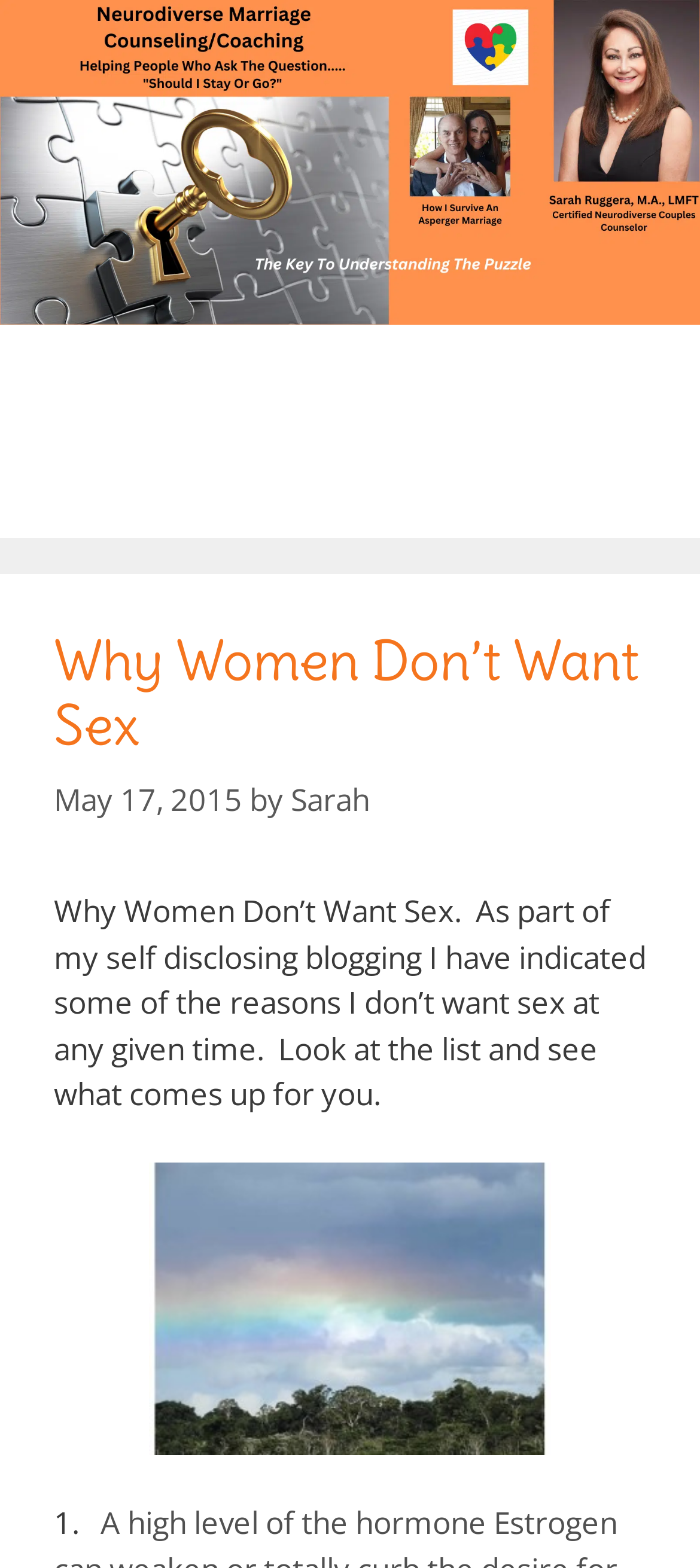Provide a one-word or short-phrase answer to the question:
What is the topic of the article?

Why Women Don't Want Sex